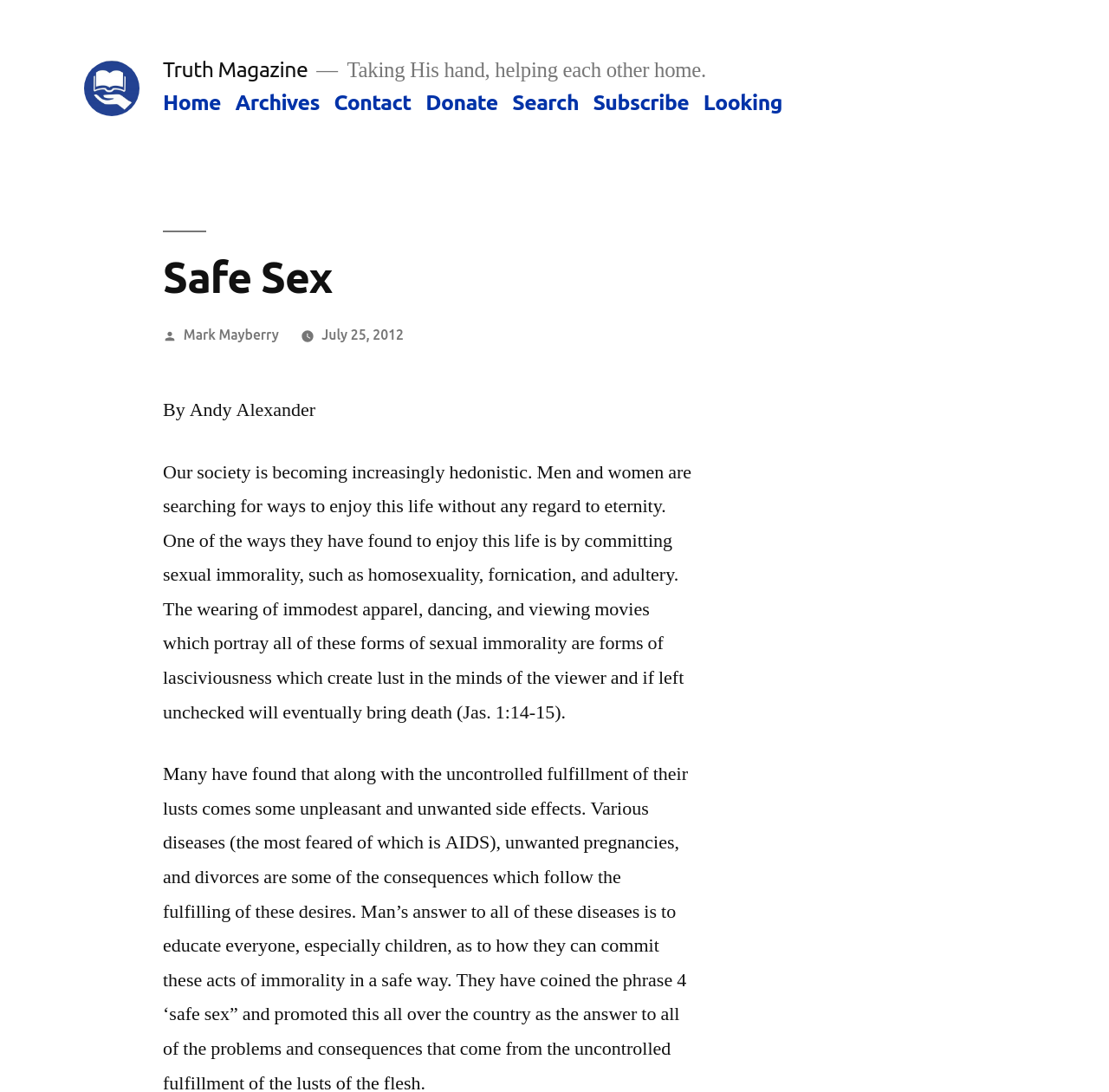Please provide a brief answer to the following inquiry using a single word or phrase:
What is the date of the article?

July 25, 2012